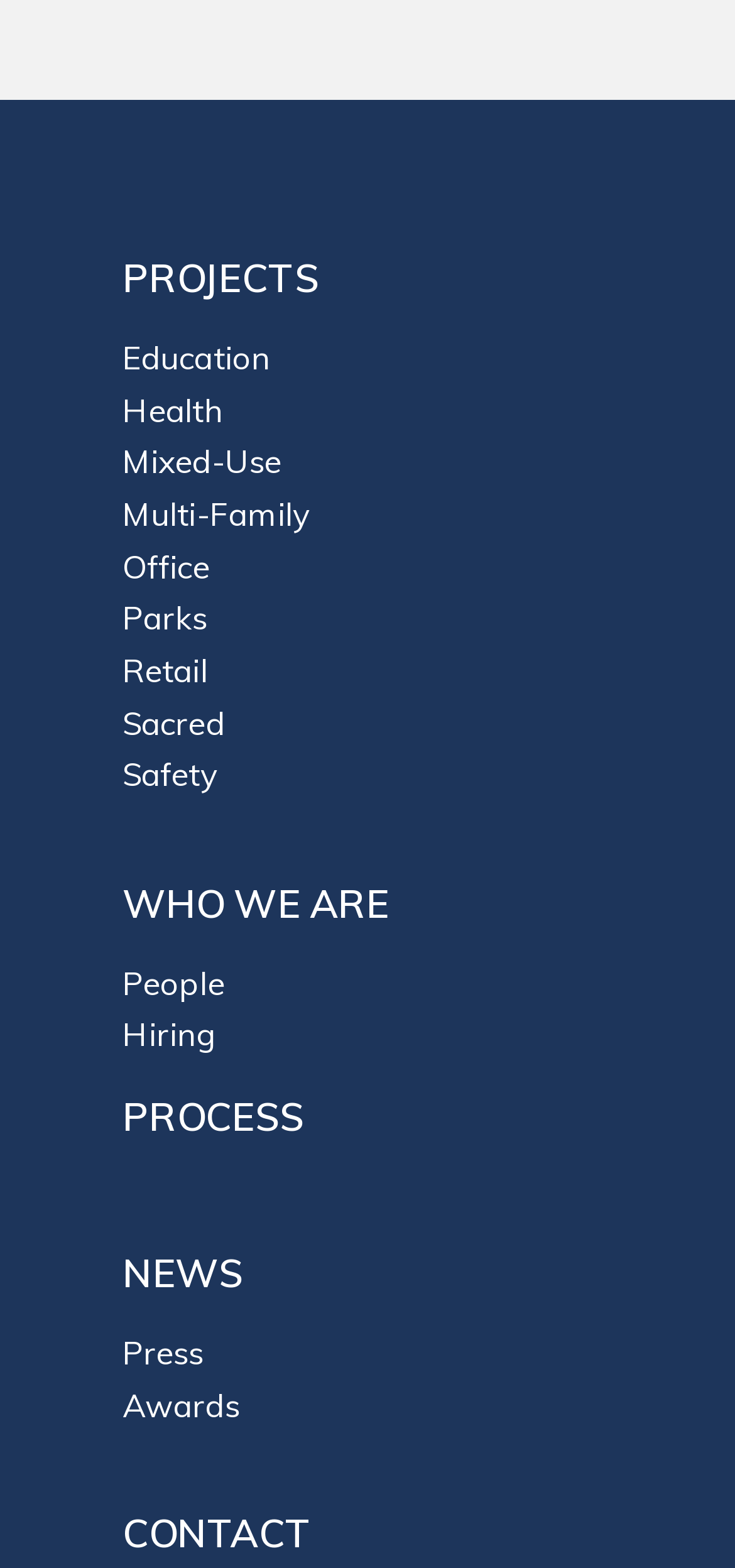What is the second link under the 'NEWS' heading?
Provide a comprehensive and detailed answer to the question.

The second link under the 'NEWS' heading is 'Awards' because it is the second link after 'NEWS', with a bounding box coordinate of [0.167, 0.883, 0.326, 0.908].